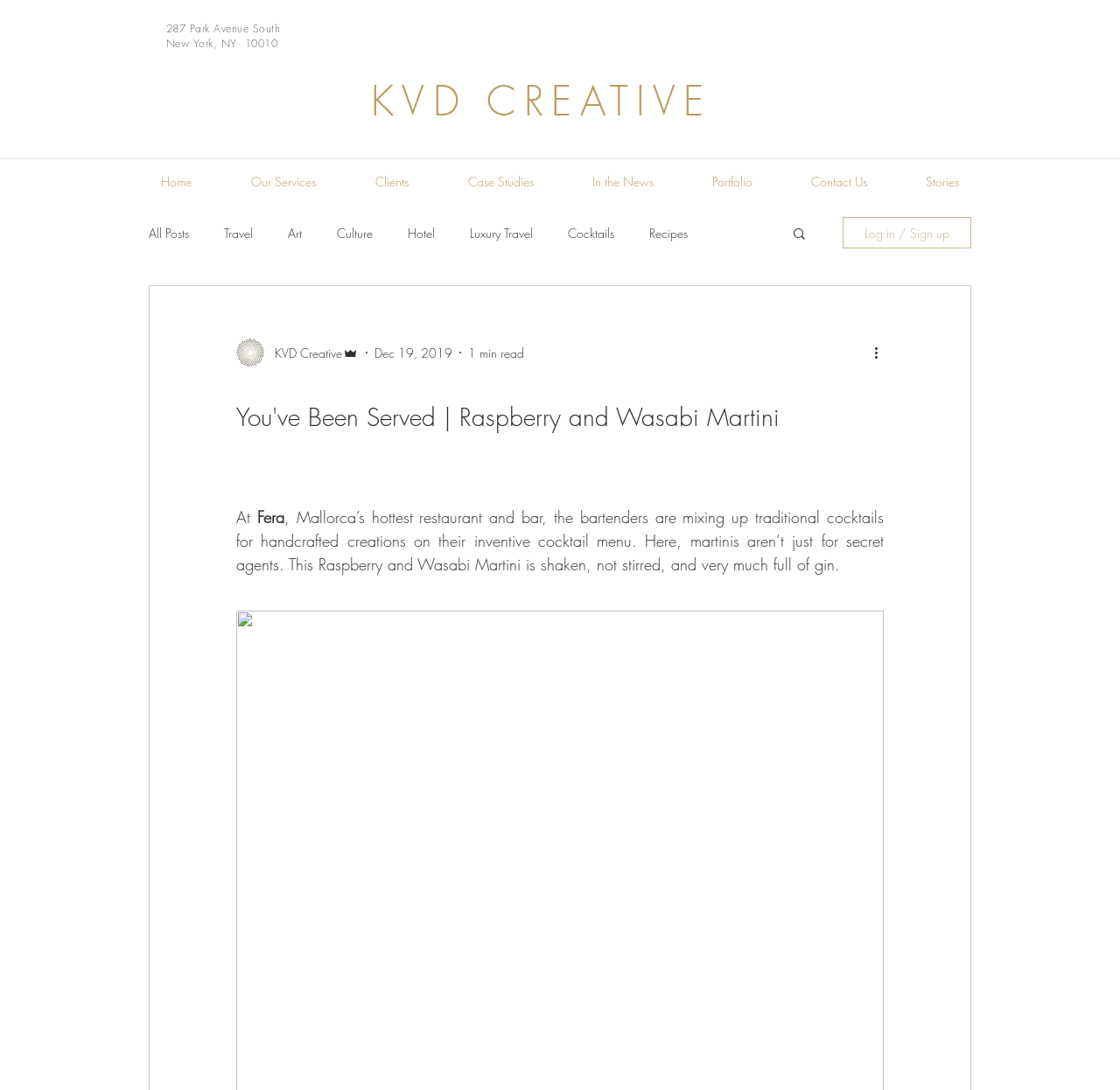Please identify the bounding box coordinates of the clickable element to fulfill the following instruction: "Read more about 'You've Been Served | Raspberry and Wasabi Martini'". The coordinates should be four float numbers between 0 and 1, i.e., [left, top, right, bottom].

[0.211, 0.358, 0.789, 0.4]